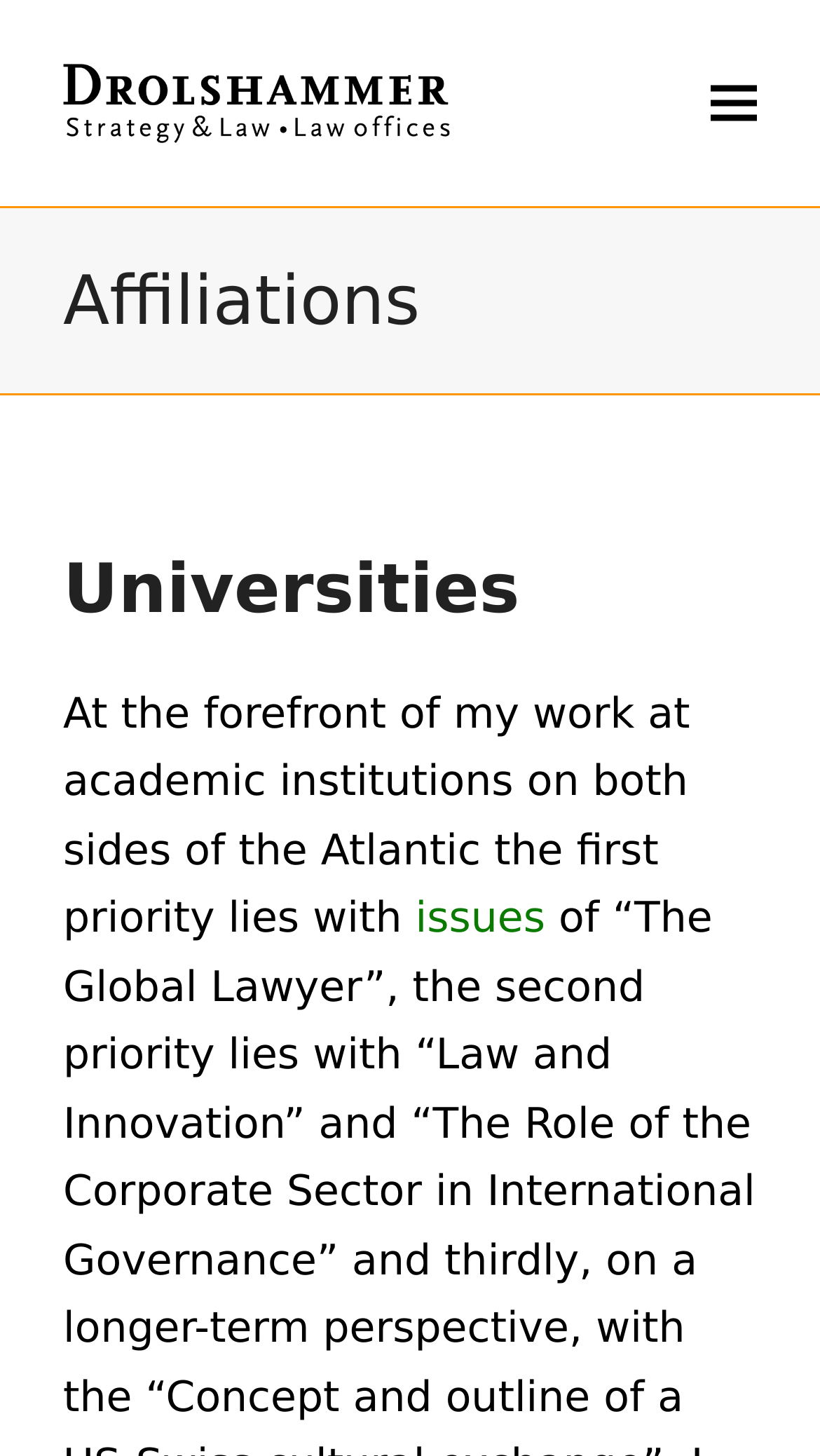What is the topic of the text on the page?
Please provide a detailed and comprehensive answer to the question.

The StaticText element contains a sentence that mentions 'academic institutions on both sides of the Atlantic', which suggests that the topic of the text on the page is related to academic institutions.